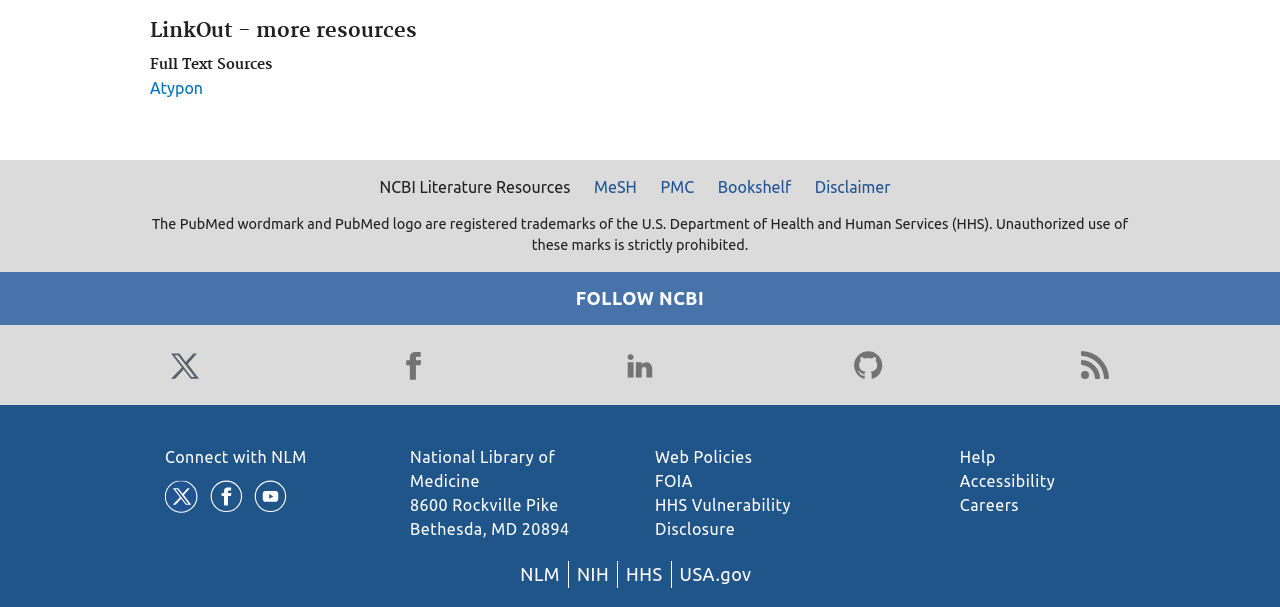Determine the bounding box coordinates of the area to click in order to meet this instruction: "Connect with NLM".

[0.129, 0.738, 0.24, 0.767]